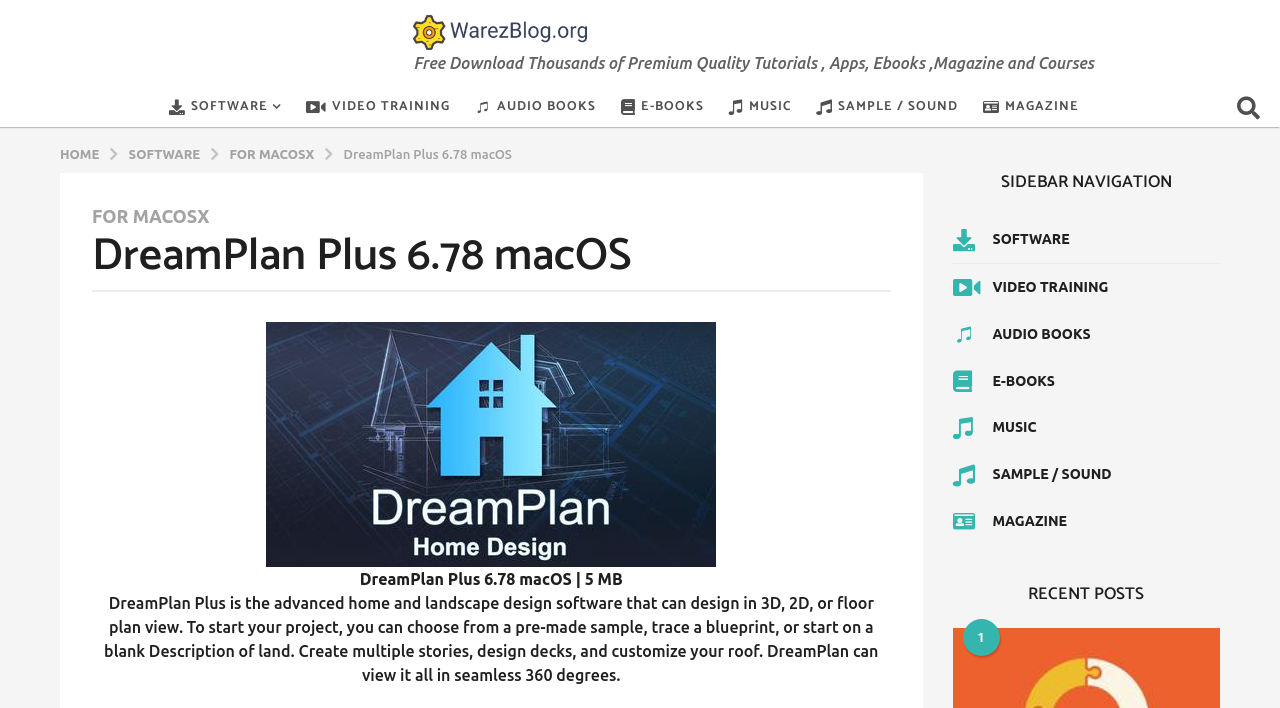What is the file size of the software?
Please give a detailed and elaborate answer to the question.

The file size of the software is 5 MB, which is mentioned in the static text 'DreamPlan Plus 6.78 macOS | 5 MB'.